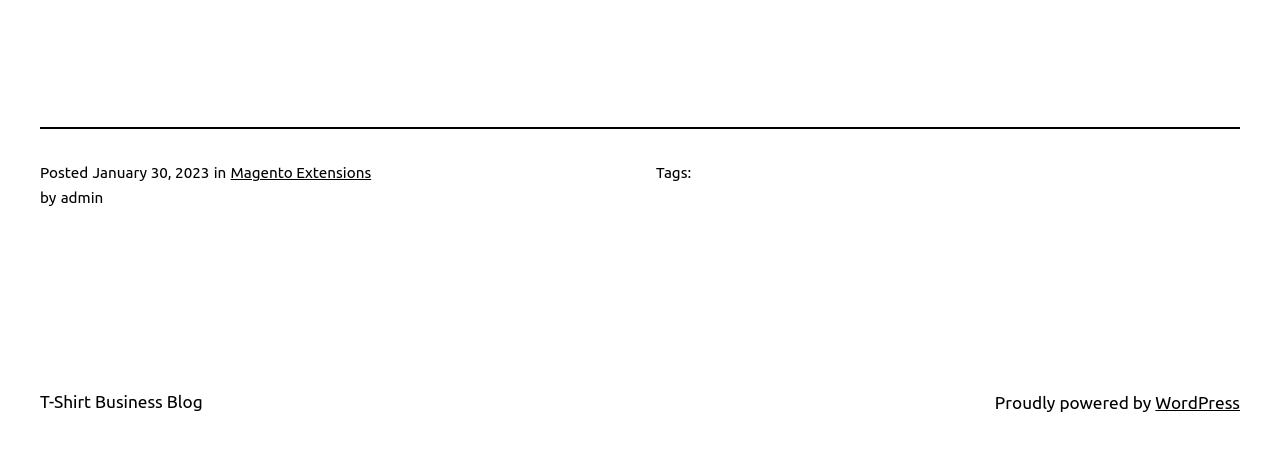Using the provided element description "WordPress", determine the bounding box coordinates of the UI element.

[0.903, 0.854, 0.969, 0.895]